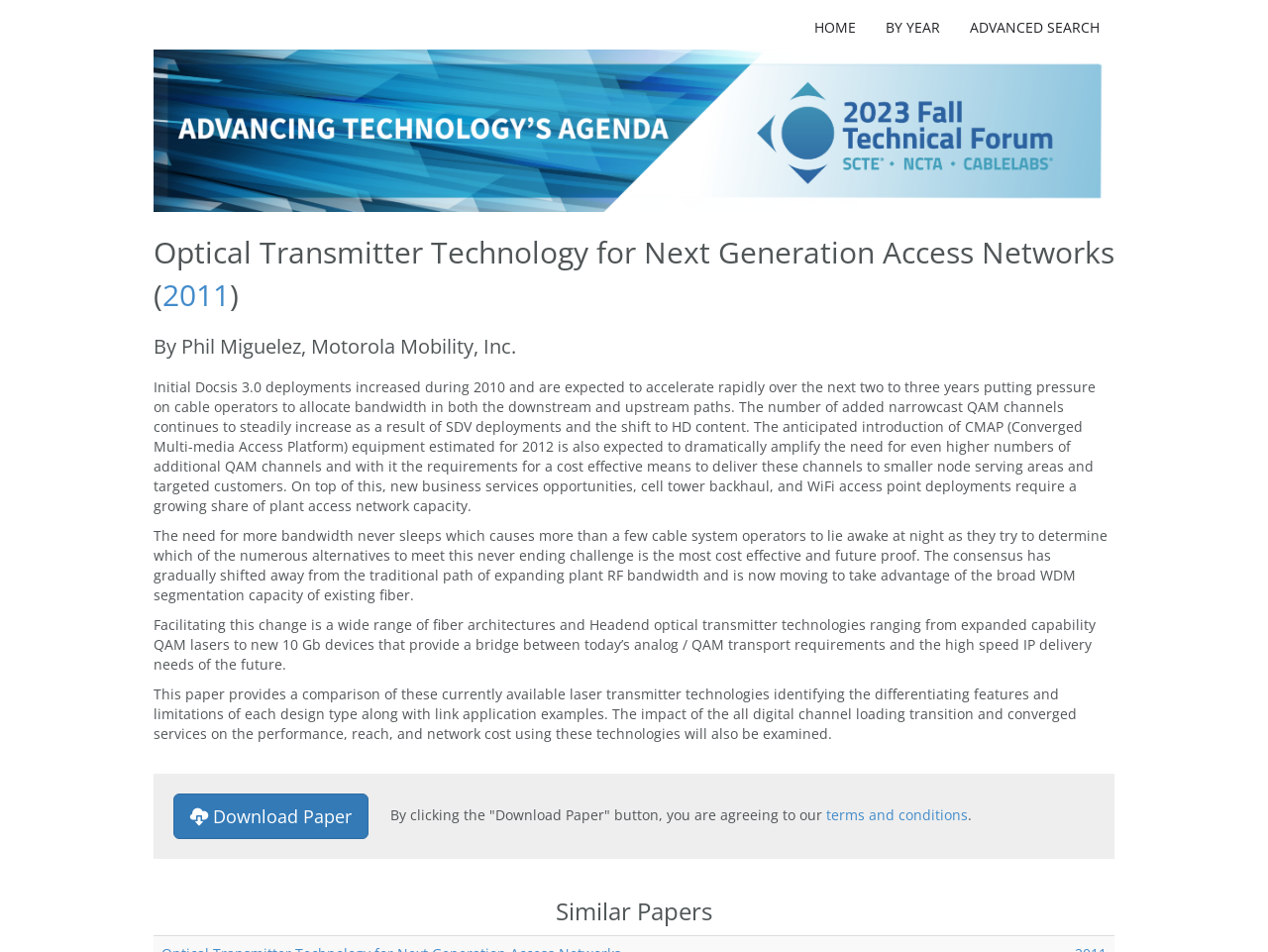Present a detailed account of what is displayed on the webpage.

This webpage is about a technical paper titled "Optical Transmitter Technology for Next Generation Access Networks" from the NCTA Technical Papers. 

At the top of the page, there are four links: "HOME", "BY YEAR", and "ADVANCED SEARCH" aligned horizontally, followed by a link "Tech Paper Database" with an accompanying image on the left. 

Below these links, the title of the paper is displayed, along with the year "2011" and the author's name "Phil Miguelez, Motorola Mobility, Inc." in a heading format. 

The main content of the paper is divided into four paragraphs, which discuss the increasing demand for bandwidth in cable operators, the need for cost-effective means to deliver channels, and the role of fiber architectures and Headend optical transmitter technologies in meeting this challenge. 

At the bottom of the page, there is a link to download the paper, accompanied by a note about agreeing to the terms and conditions. 

Finally, there is a section titled "Similar Papers" at the very bottom of the page.